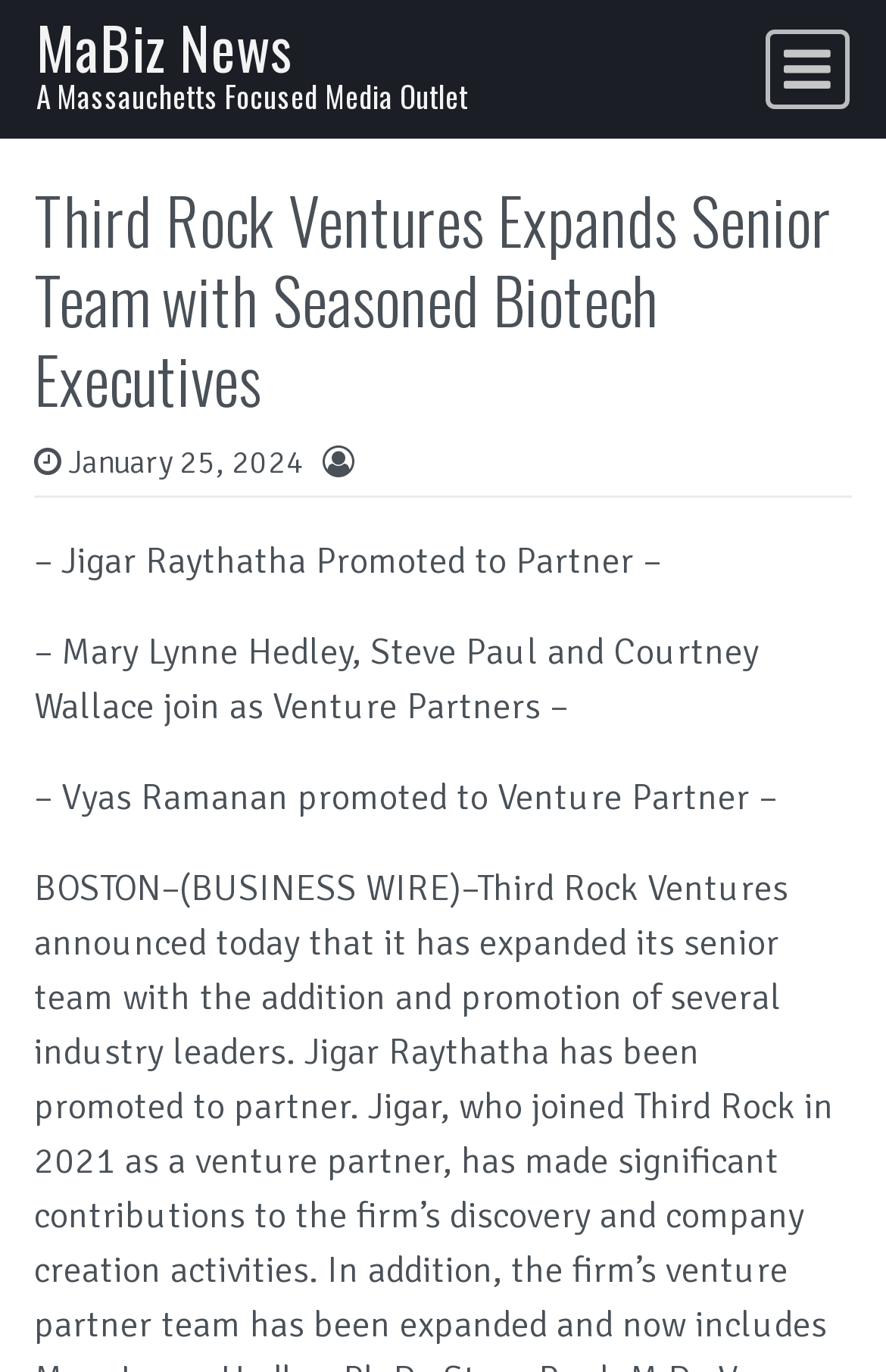Using the provided element description "MaBiz News", determine the bounding box coordinates of the UI element.

[0.041, 0.003, 0.331, 0.065]